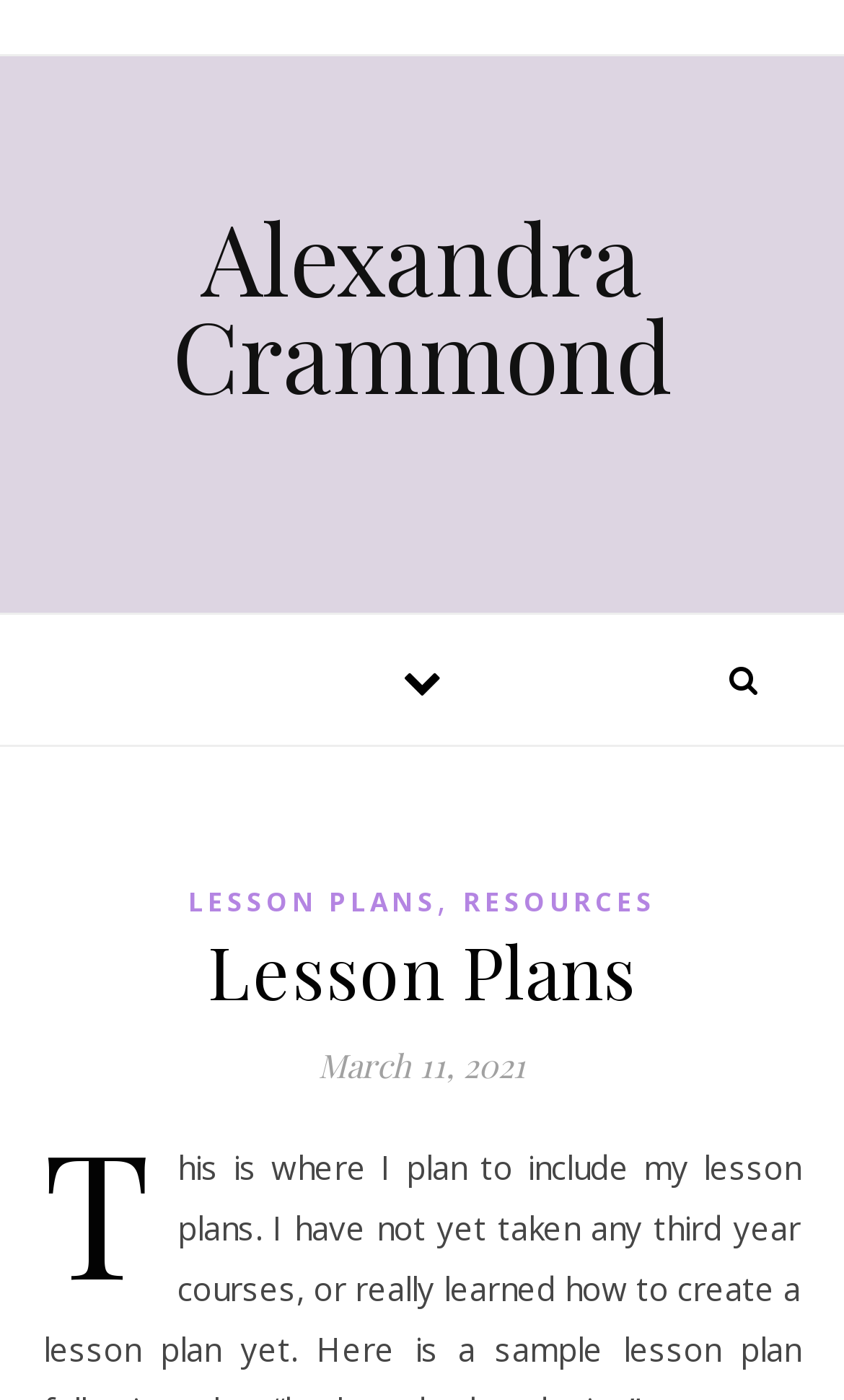Using the information in the image, could you please answer the following question in detail:
What are the main categories on this webpage?

The main categories on this webpage can be found in the header section, which contains two links with the text 'LESSON PLANS' and 'RESOURCES'.